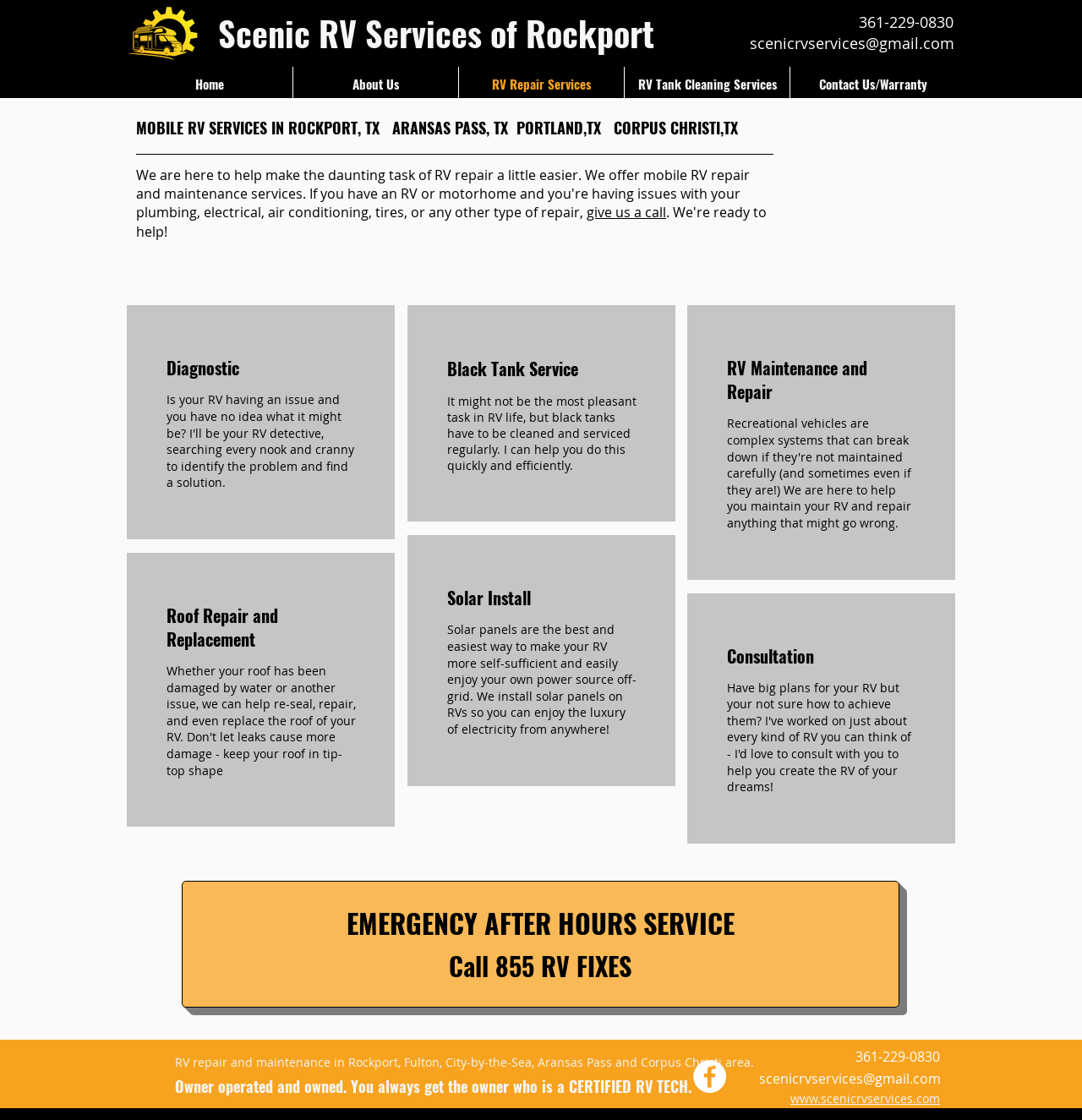Extract the primary headline from the webpage and present its text.

Scenic RV Services of Rockport